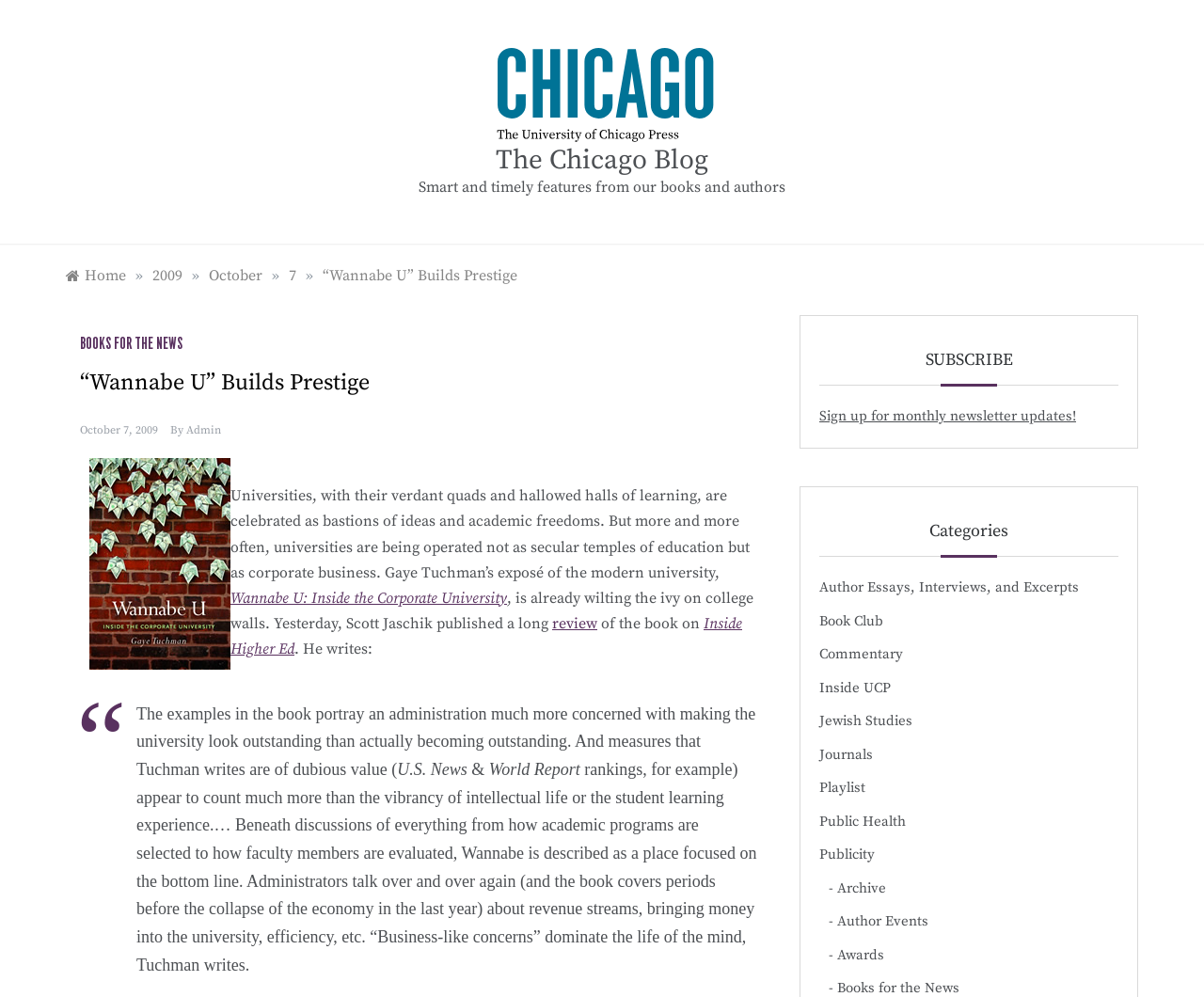Find the bounding box coordinates of the clickable element required to execute the following instruction: "Read the article about 'Wannabe U' Builds Prestige". Provide the coordinates as four float numbers between 0 and 1, i.e., [left, top, right, bottom].

[0.268, 0.267, 0.43, 0.286]